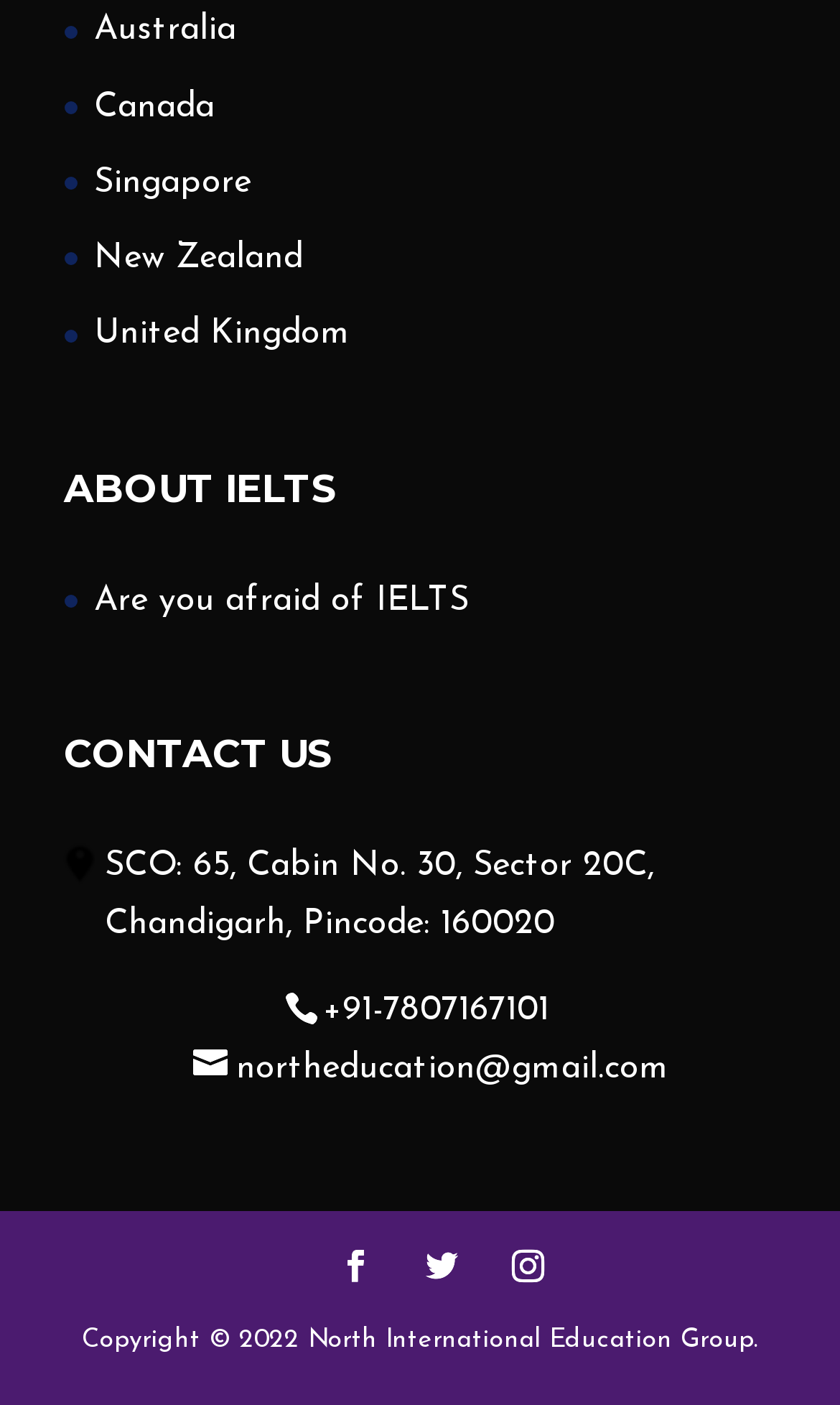Respond with a single word or phrase to the following question: What is the copyright year of the webpage?

2022